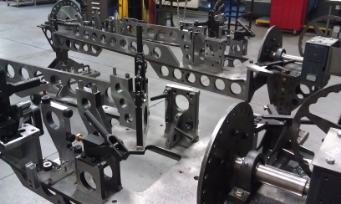Give a short answer using one word or phrase for the question:
What type of systems does Southern Minnesota Tooling specialize in?

Manual hydraulic and pneumatic systems